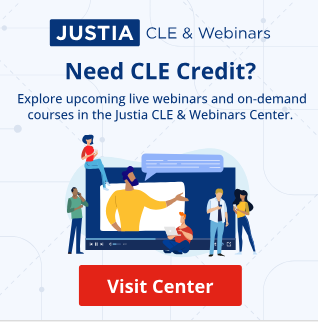What is the main message displayed in the image?
Answer the question with a detailed explanation, including all necessary information.

The main message displayed in the image is 'Need CLE Credit?' which is prominently displayed alongside a call-to-action button that reads 'Visit Center', emphasizing the importance of obtaining Continuing Legal Education (CLE) credit for legal professionals.